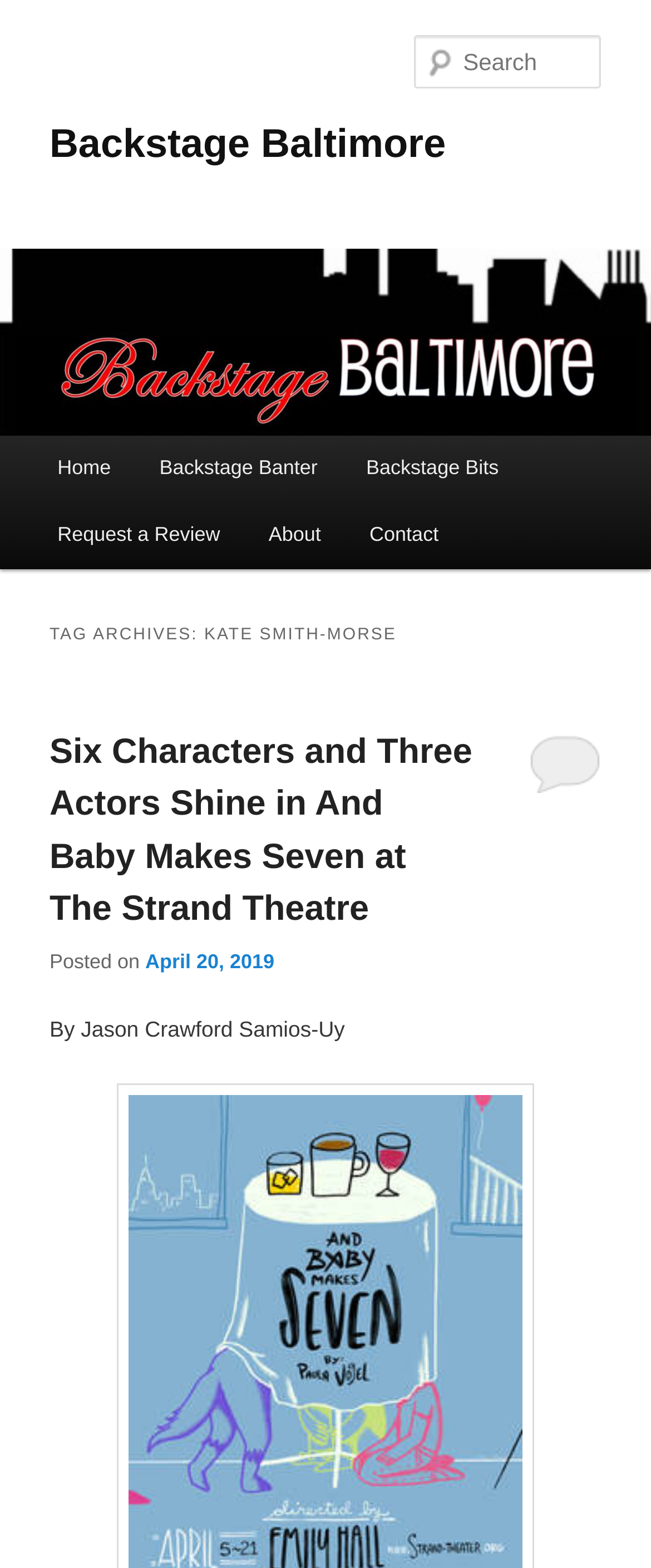Locate the bounding box coordinates of the clickable part needed for the task: "Check the backstage banter".

[0.208, 0.278, 0.525, 0.32]